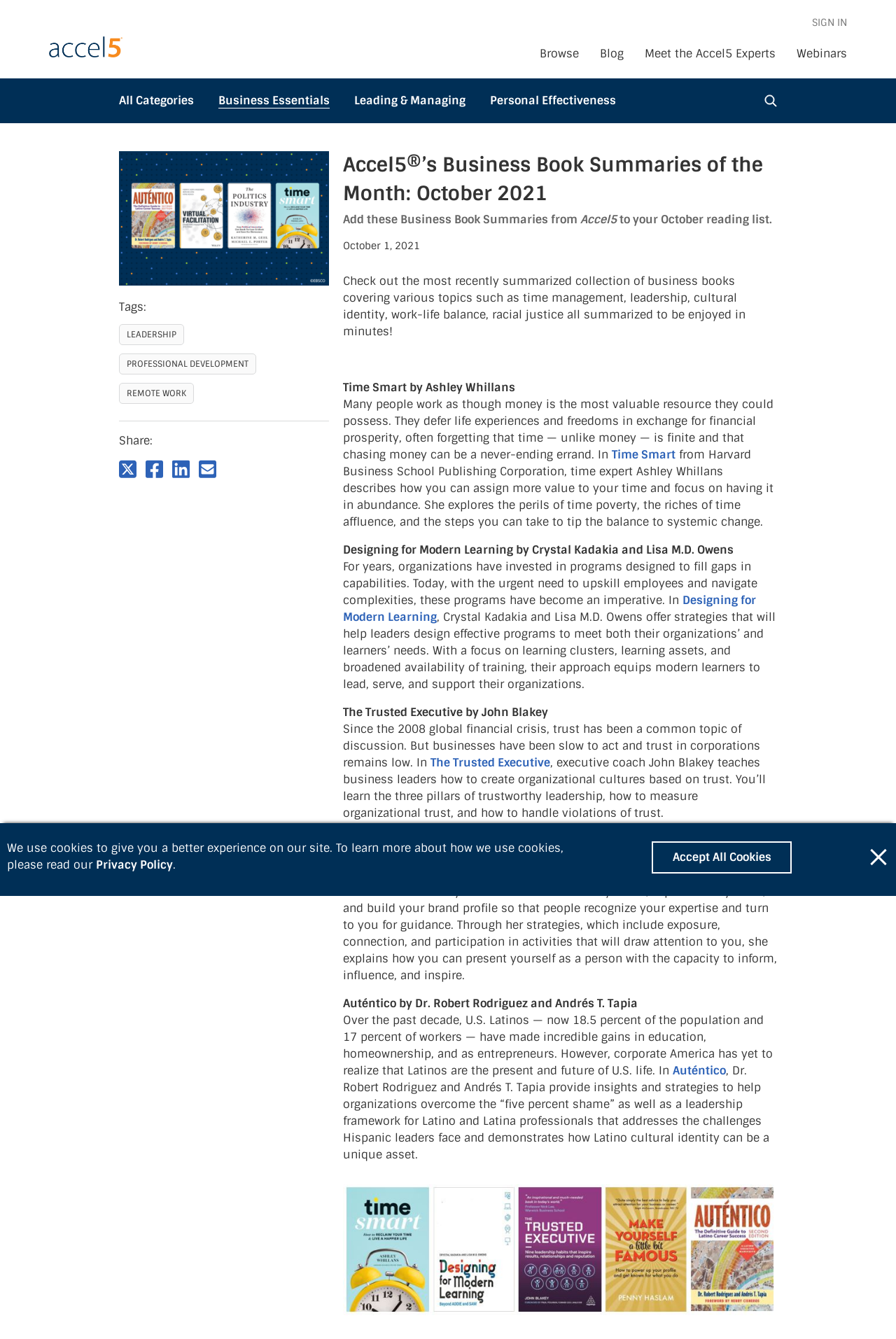Identify the bounding box coordinates for the element you need to click to achieve the following task: "Click the Accel5 link". The coordinates must be four float values ranging from 0 to 1, formatted as [left, top, right, bottom].

[0.055, 0.027, 0.137, 0.043]